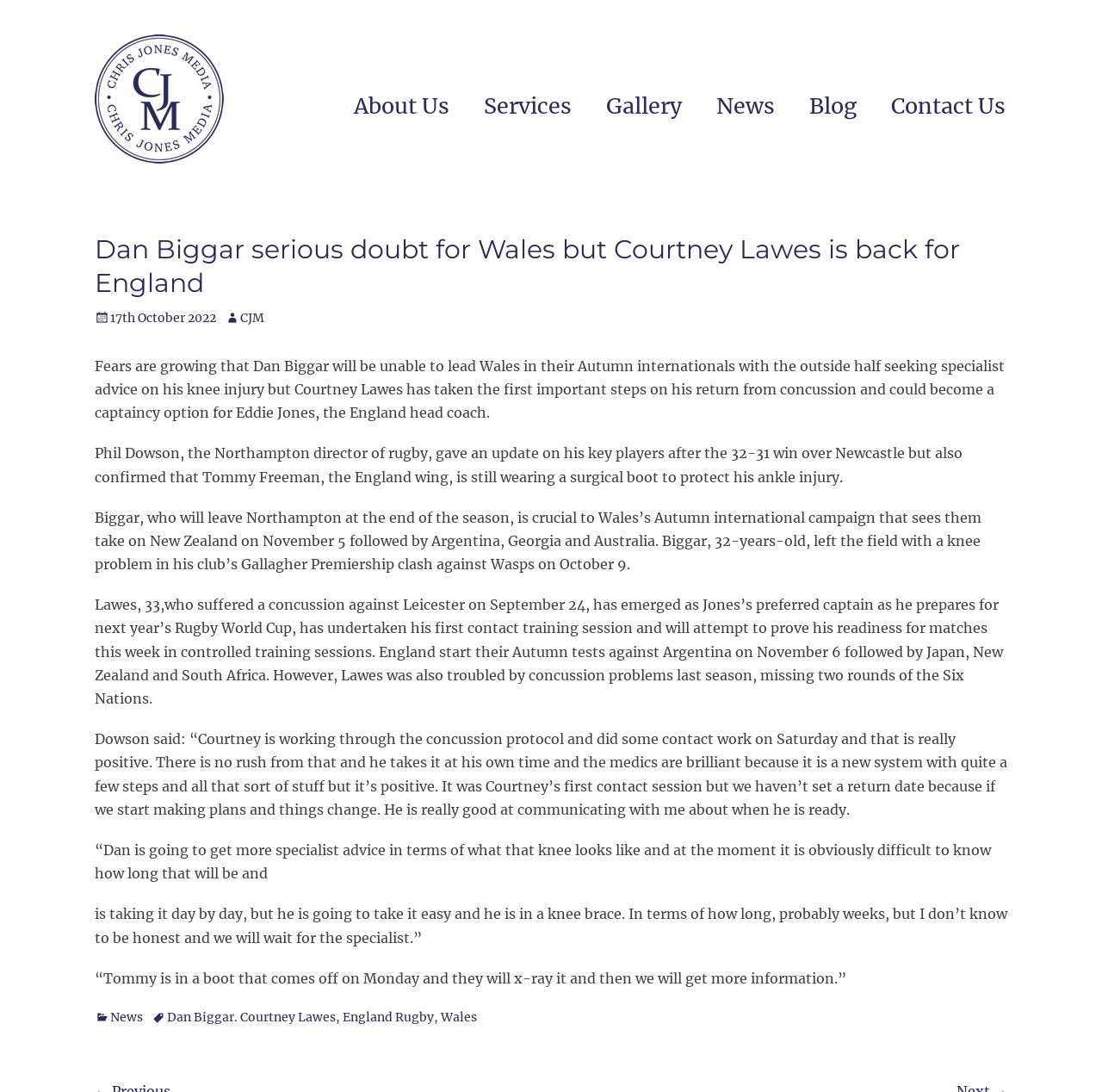Convey a detailed summary of the webpage, mentioning all key elements.

This webpage is an article about rugby news, specifically focusing on Dan Biggar's injury and Courtney Lawes' return to the sport. At the top of the page, there is a header section with a link to "Chris Jones Media" and an image with the same name. Below this, there is a menu with links to various sections of the website, including "About Us", "Services", "Gallery", "News", "Blog", and "Contact Us".

The main article section is divided into several paragraphs, each discussing different aspects of the rugby news. The title of the article, "Dan Biggar serious doubt for Wales but Courtney Lawes is back for England", is prominently displayed at the top of this section. The article discusses Biggar's knee injury and his potential absence from Wales' Autumn internationals, as well as Lawes' return from concussion and his potential captaincy role for England.

There are five paragraphs of text in total, each providing more information about the rugby players and their respective teams. The text is accompanied by no images, but there are links to related categories and tags at the bottom of the page, including "News", "Dan Biggar", "Courtney Lawes", "England Rugby", and "Wales". A "Post navigation" heading is also present at the very bottom of the page.